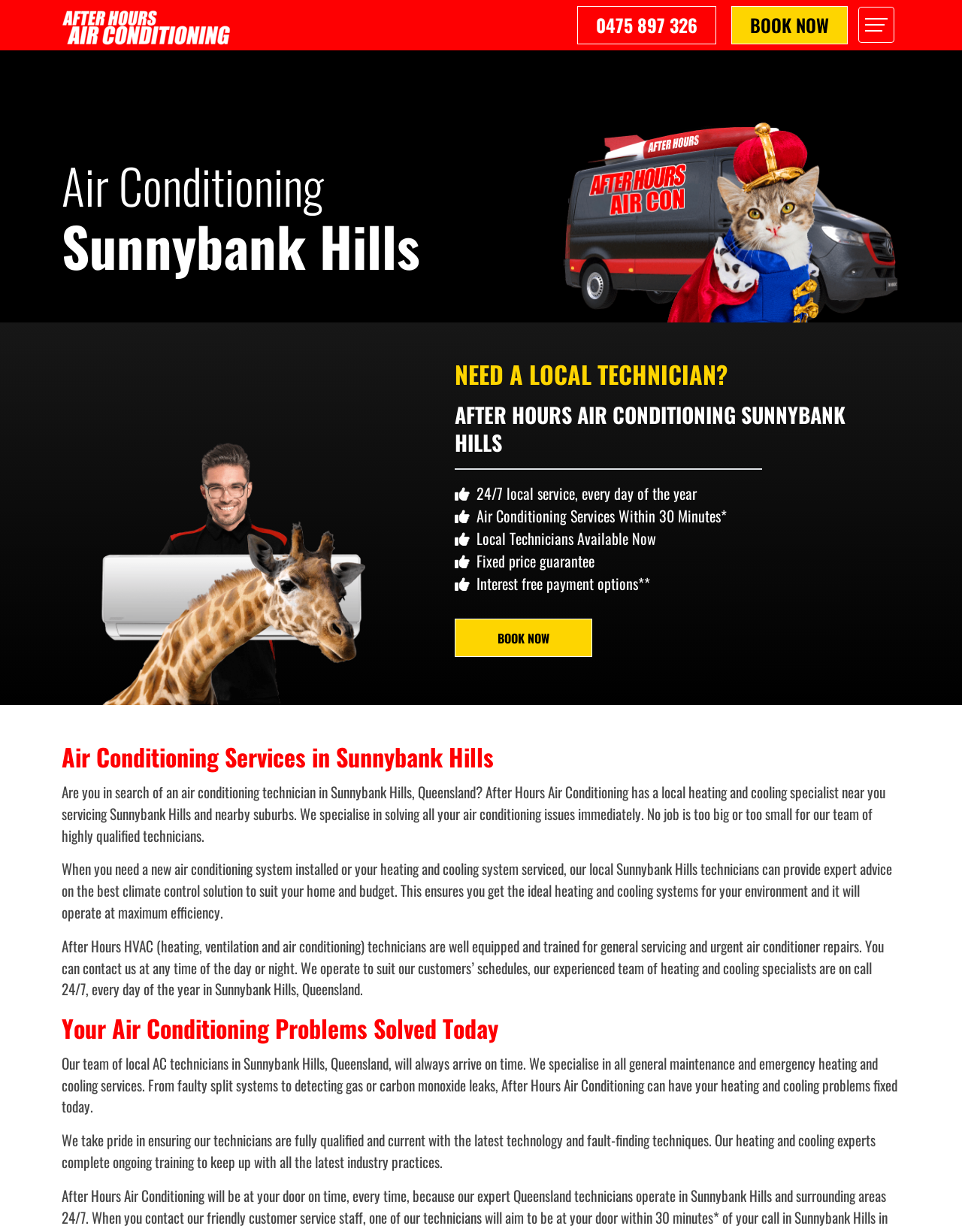What is the principal heading displayed on the webpage?

Air Conditioning
Sunnybank Hills